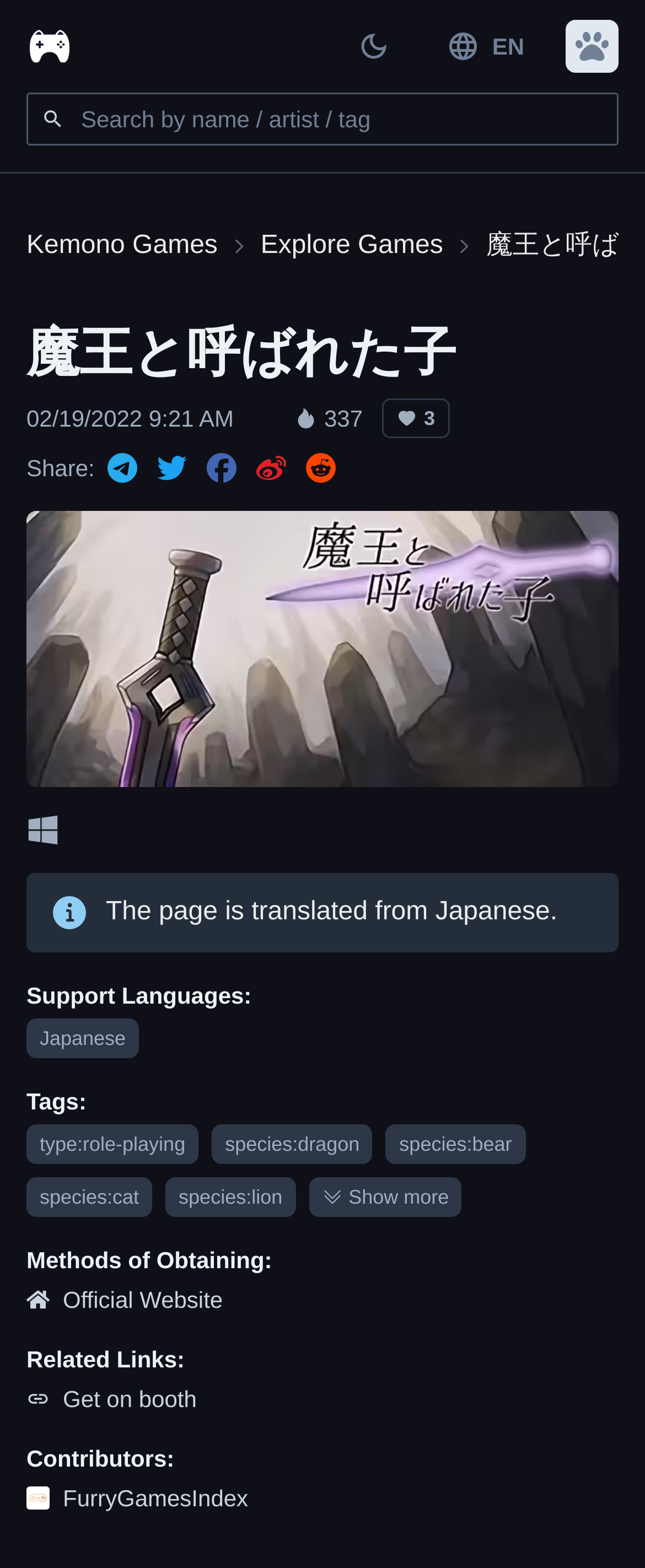Give a short answer to this question using one word or a phrase:
What is the name of the game?

魔王と呼ばれた子